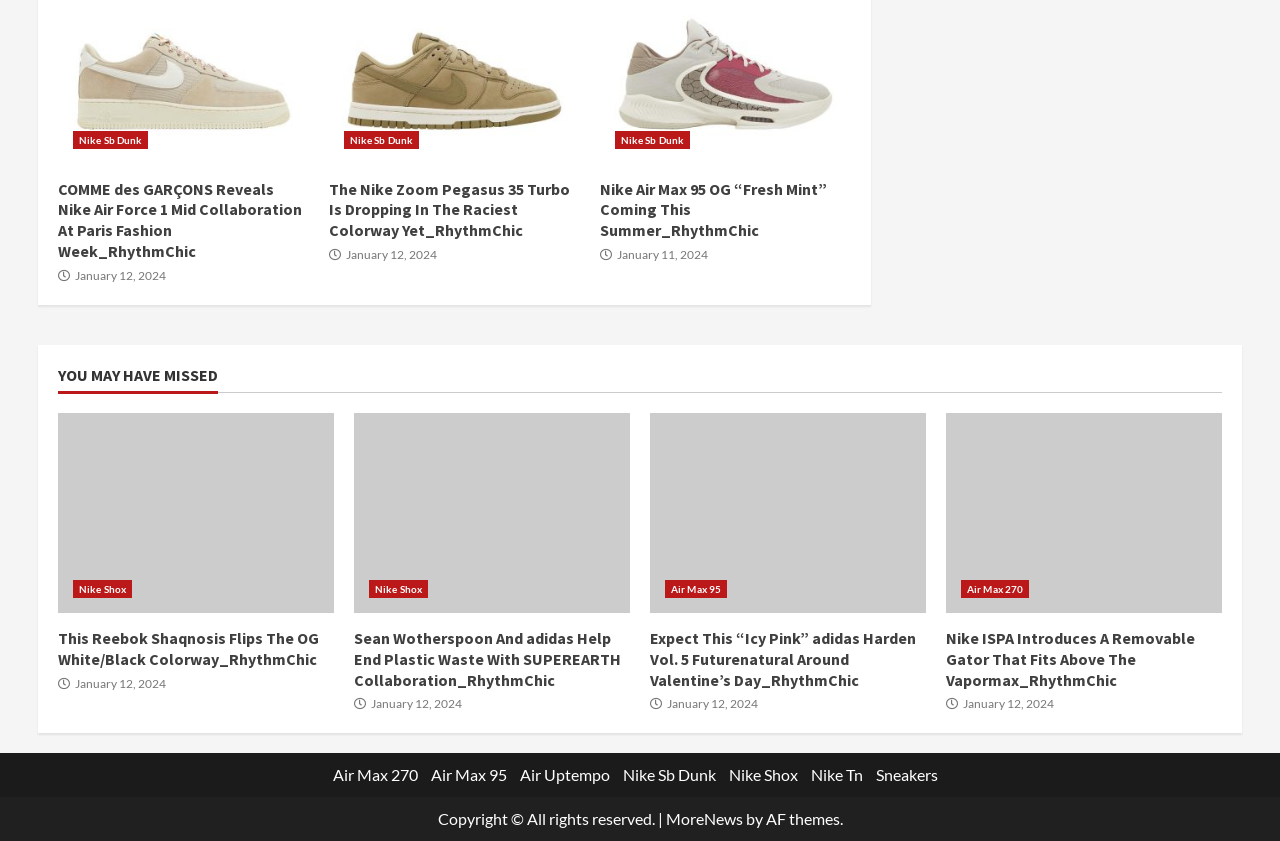Please provide the bounding box coordinates for the element that needs to be clicked to perform the instruction: "Read about COMME des GARÇONS Reveals Nike Air Force 1 Mid Collaboration At Paris Fashion Week". The coordinates must consist of four float numbers between 0 and 1, formatted as [left, top, right, bottom].

[0.045, 0.212, 0.241, 0.311]